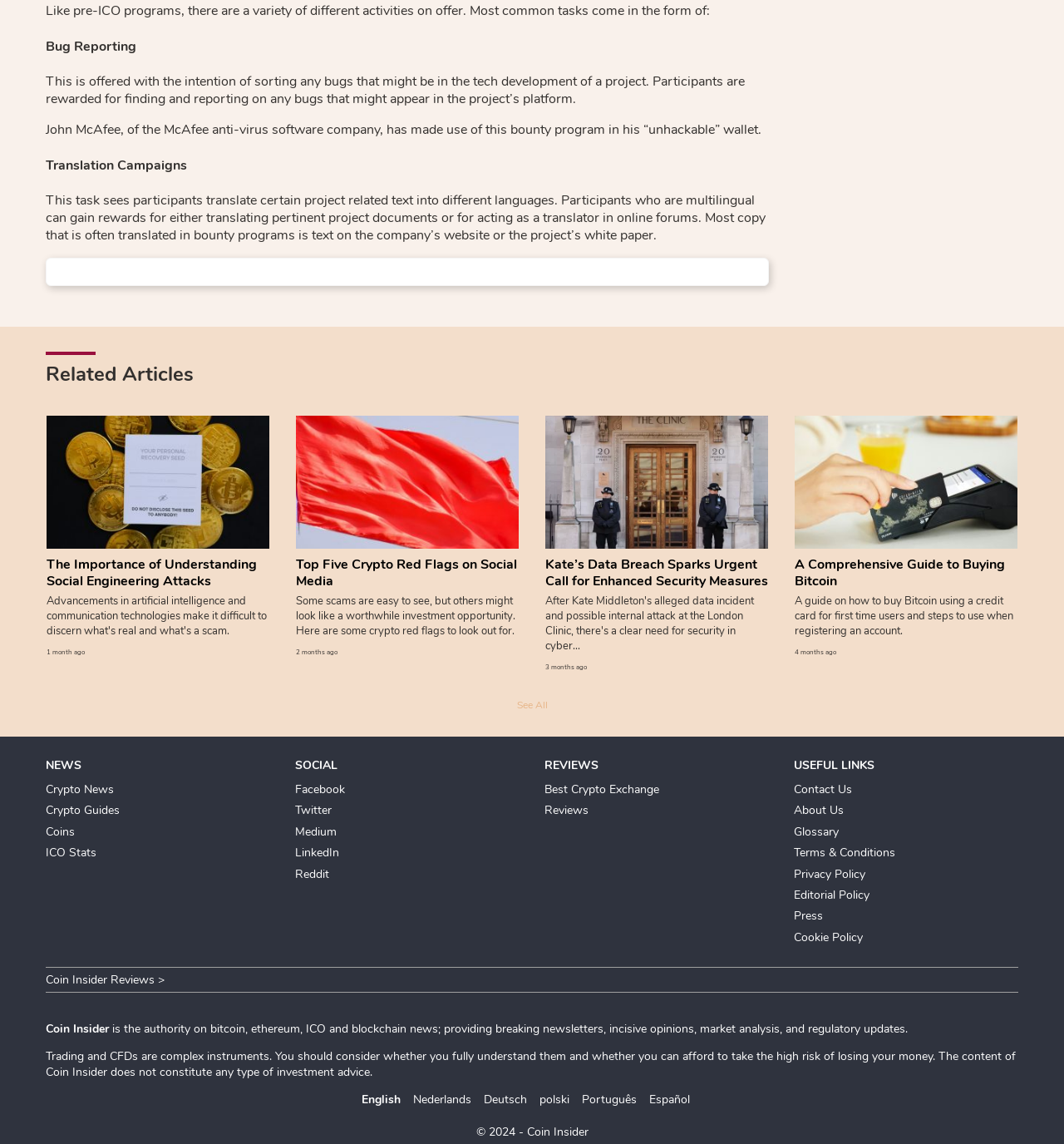Using details from the image, please answer the following question comprehensively:
What is the purpose of bug reporting?

According to the webpage content, bug reporting is a task that involves finding and reporting bugs in a project's platform. This is done with the intention of sorting out any bugs that might be present in the tech development of a project, and participants are rewarded for their efforts.